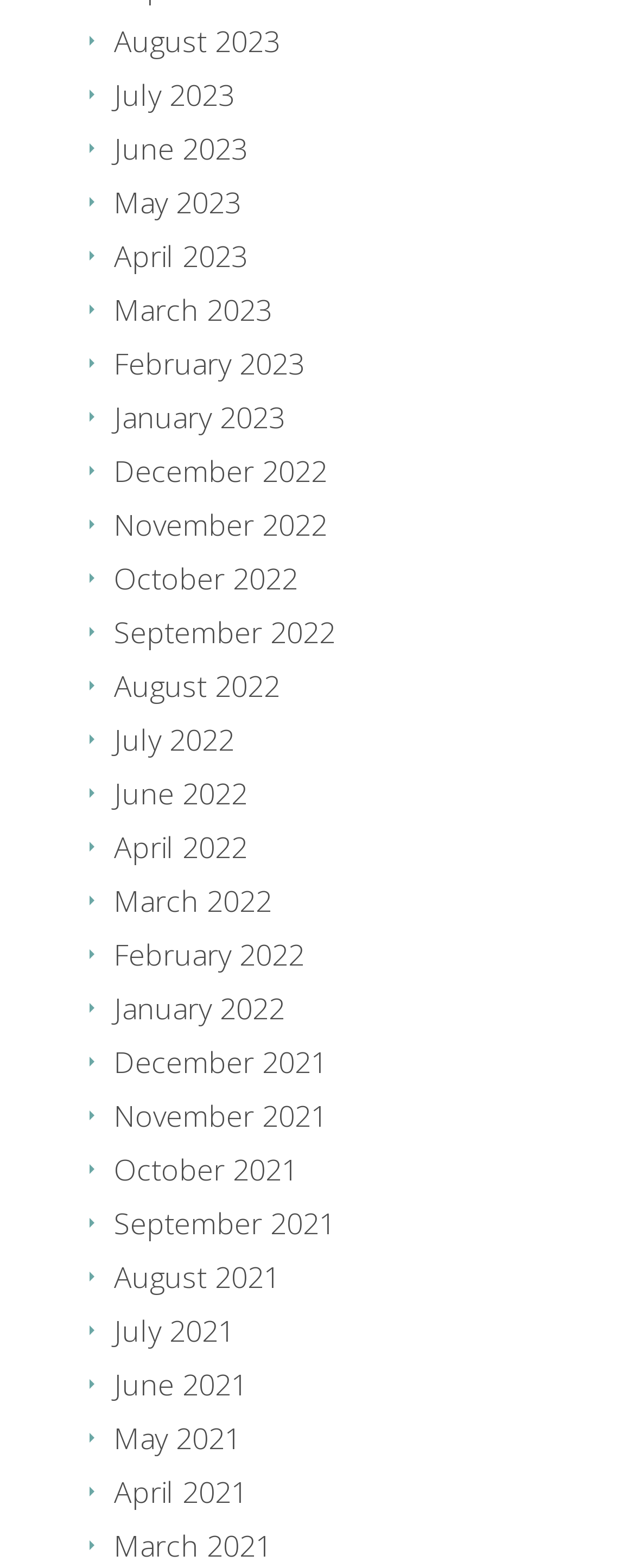Please specify the bounding box coordinates for the clickable region that will help you carry out the instruction: "view August 2023".

[0.179, 0.014, 0.441, 0.039]